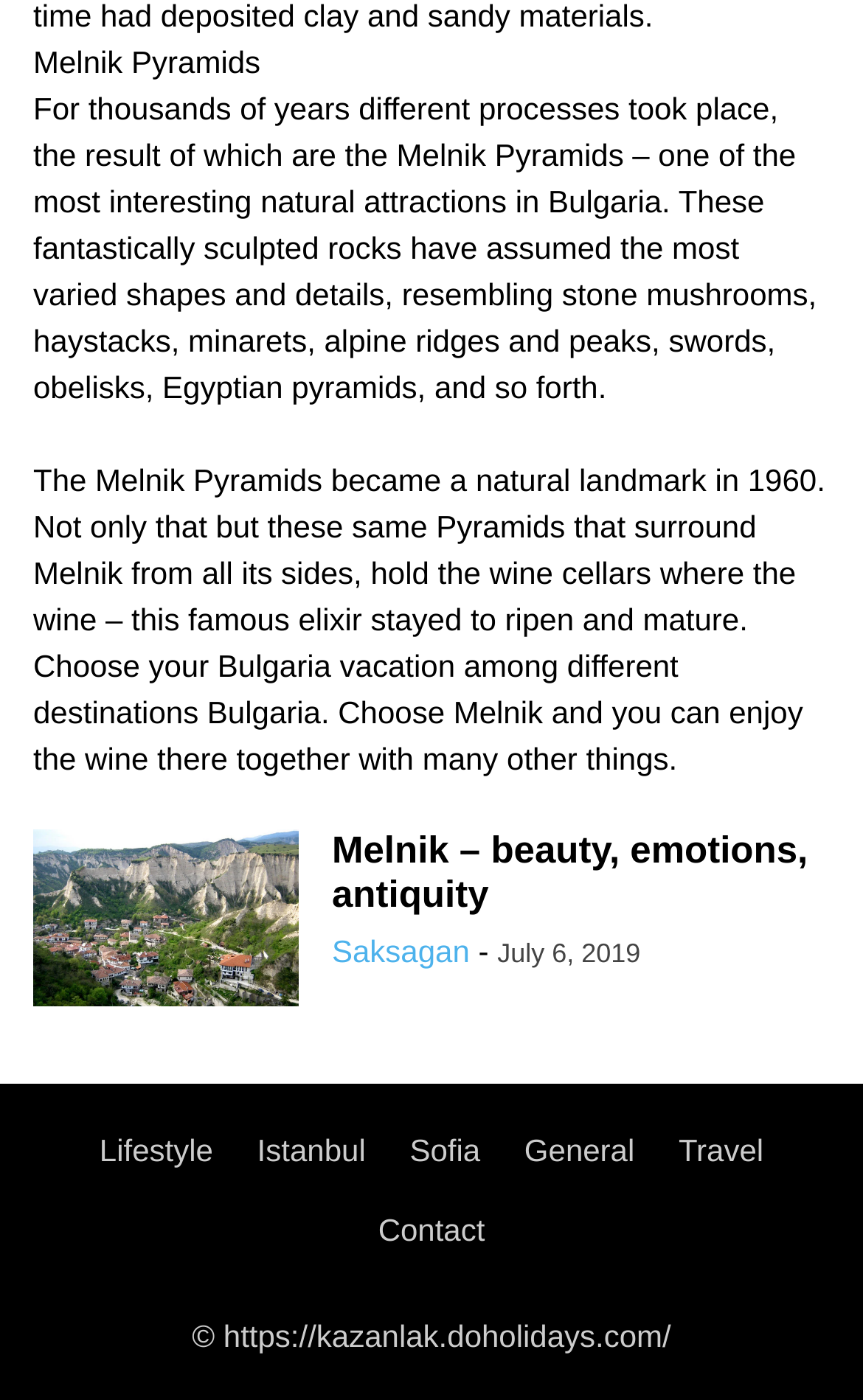Could you indicate the bounding box coordinates of the region to click in order to complete this instruction: "Explore the Travel section".

[0.786, 0.809, 0.885, 0.834]